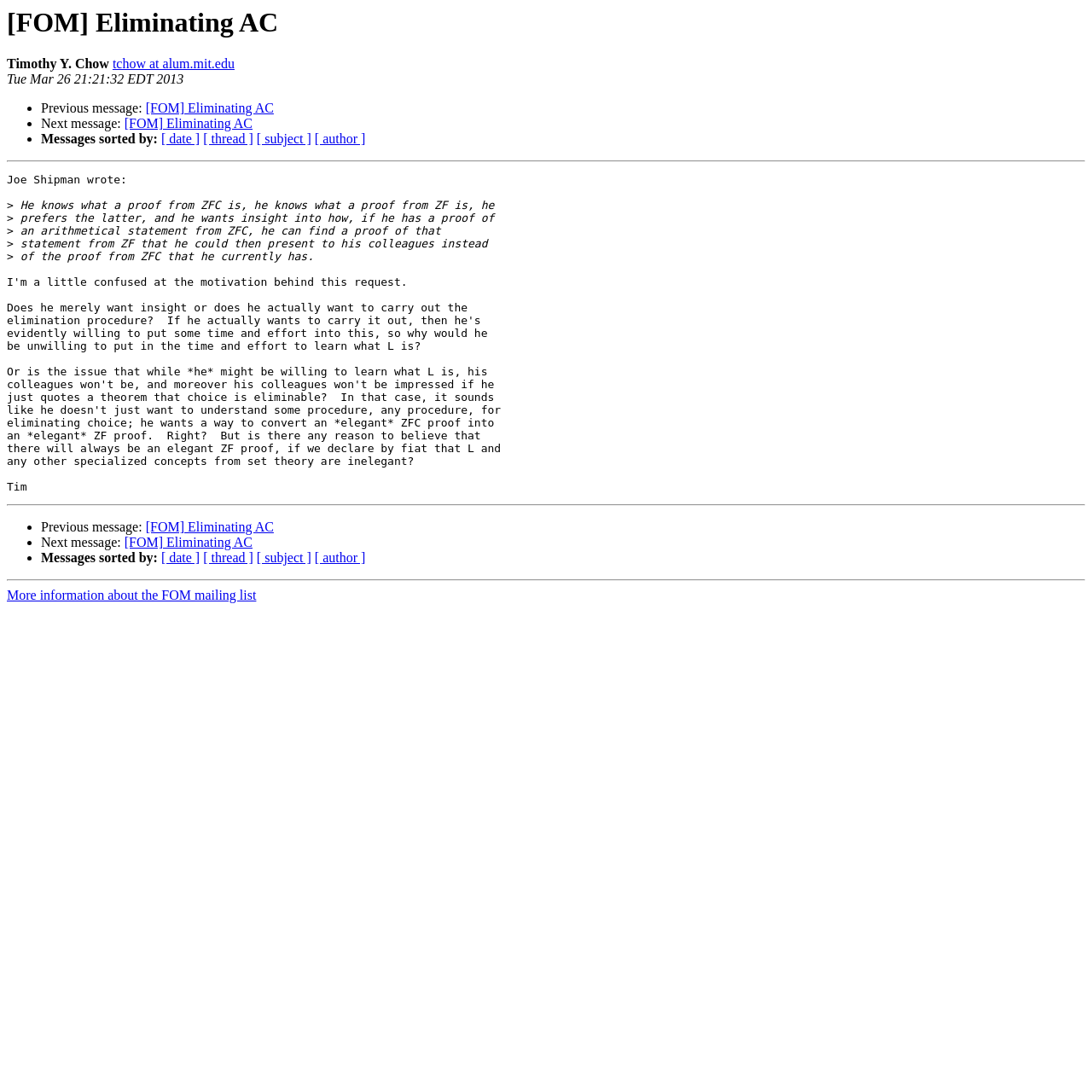Extract the primary header of the webpage and generate its text.

[FOM] Eliminating AC